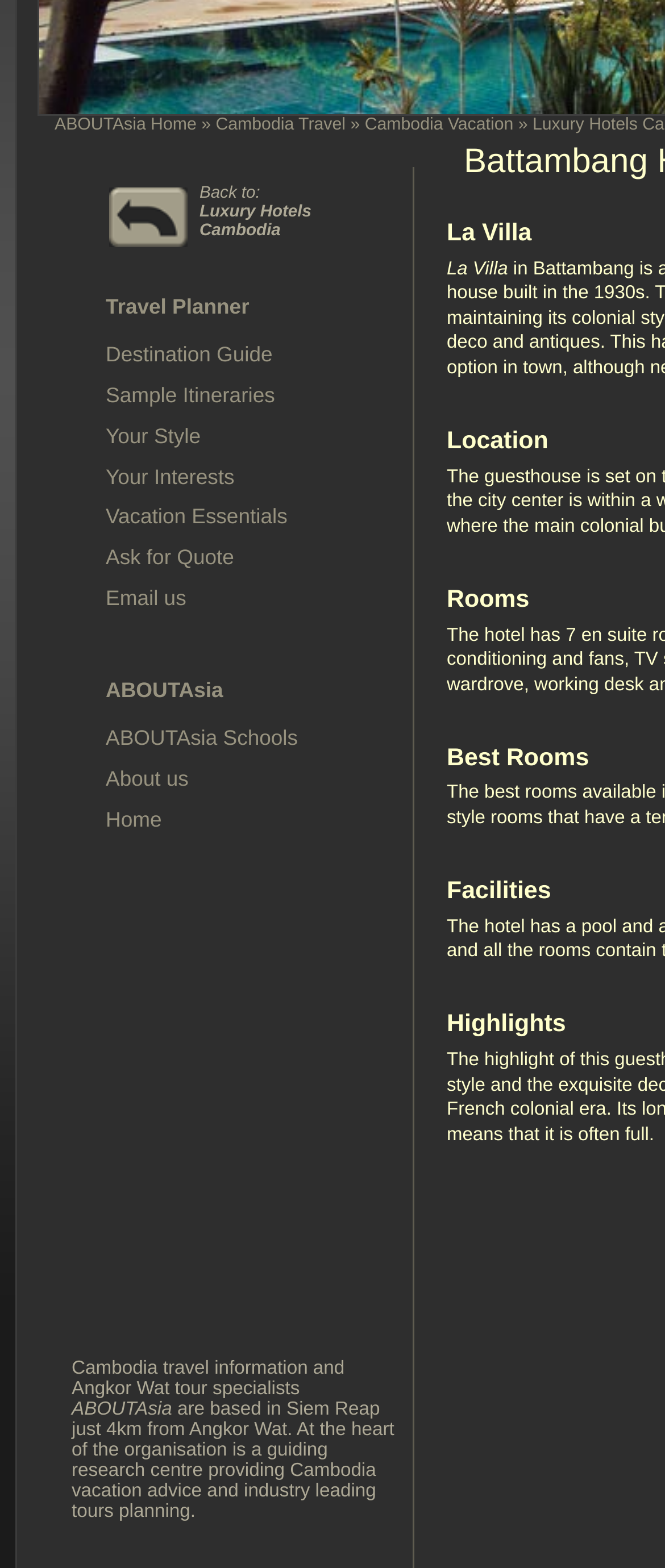Find and provide the bounding box coordinates for the UI element described with: "Home".

[0.159, 0.515, 0.243, 0.53]